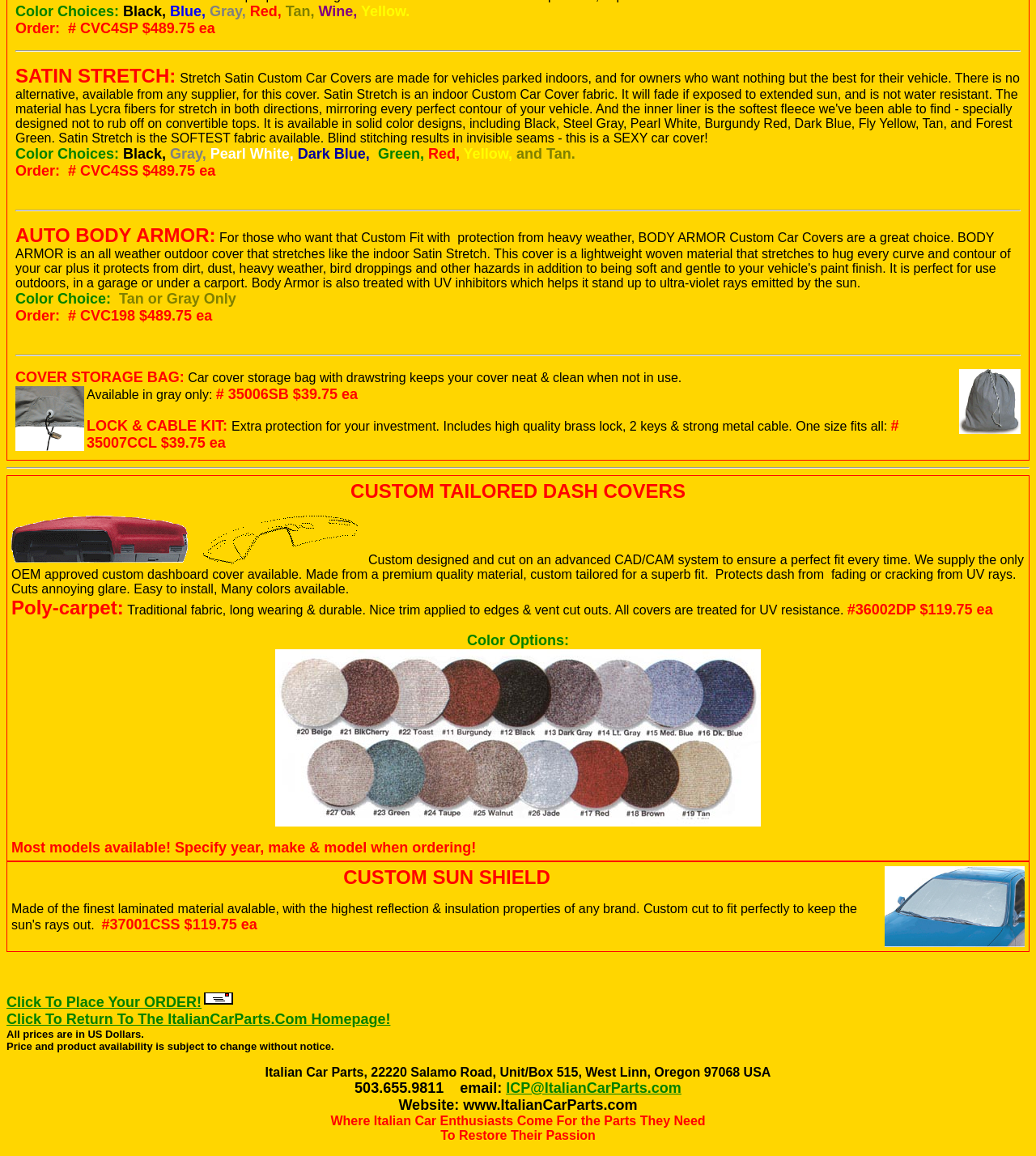What is the phone number of Italian Car Parts?
Look at the image and provide a short answer using one word or a phrase.

503.655.9811